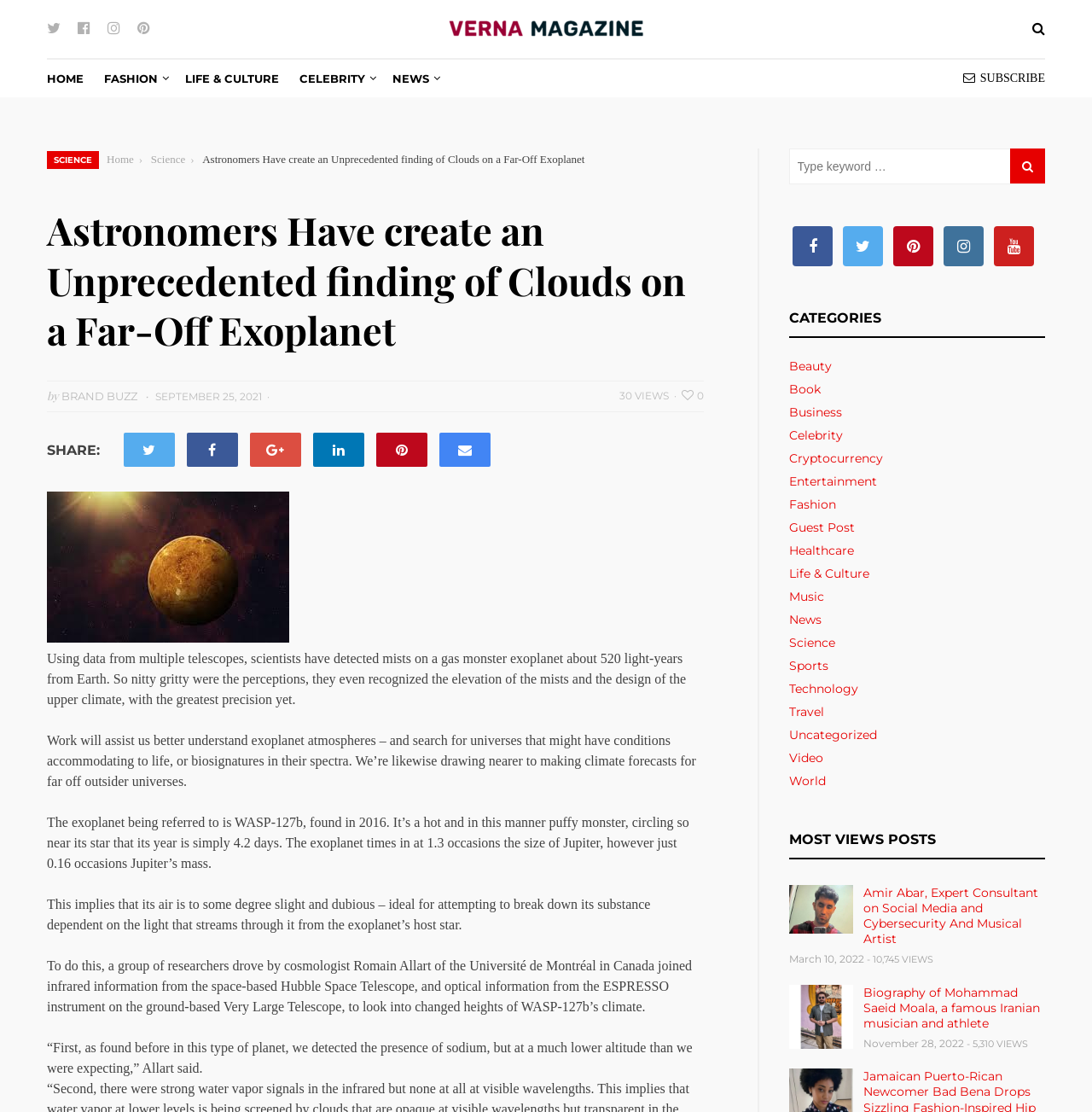Locate the heading on the webpage and return its text.

Astronomers Have create an Unprecedented finding of Clouds on a Far-Off Exoplanet